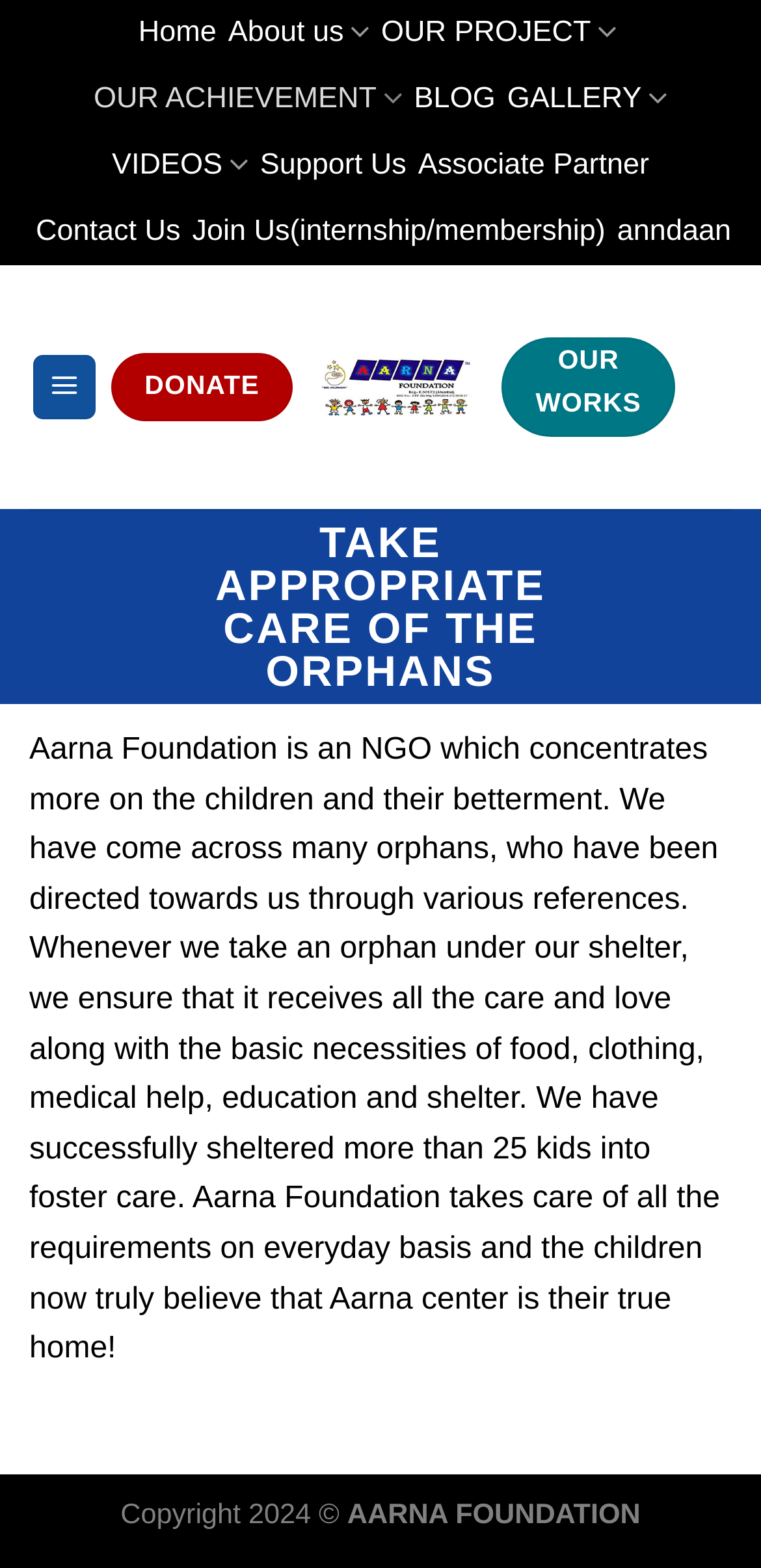Find the bounding box coordinates of the element to click in order to complete this instruction: "Go to About us". The bounding box coordinates must be four float numbers between 0 and 1, denoted as [left, top, right, bottom].

[0.3, 0.0, 0.486, 0.042]